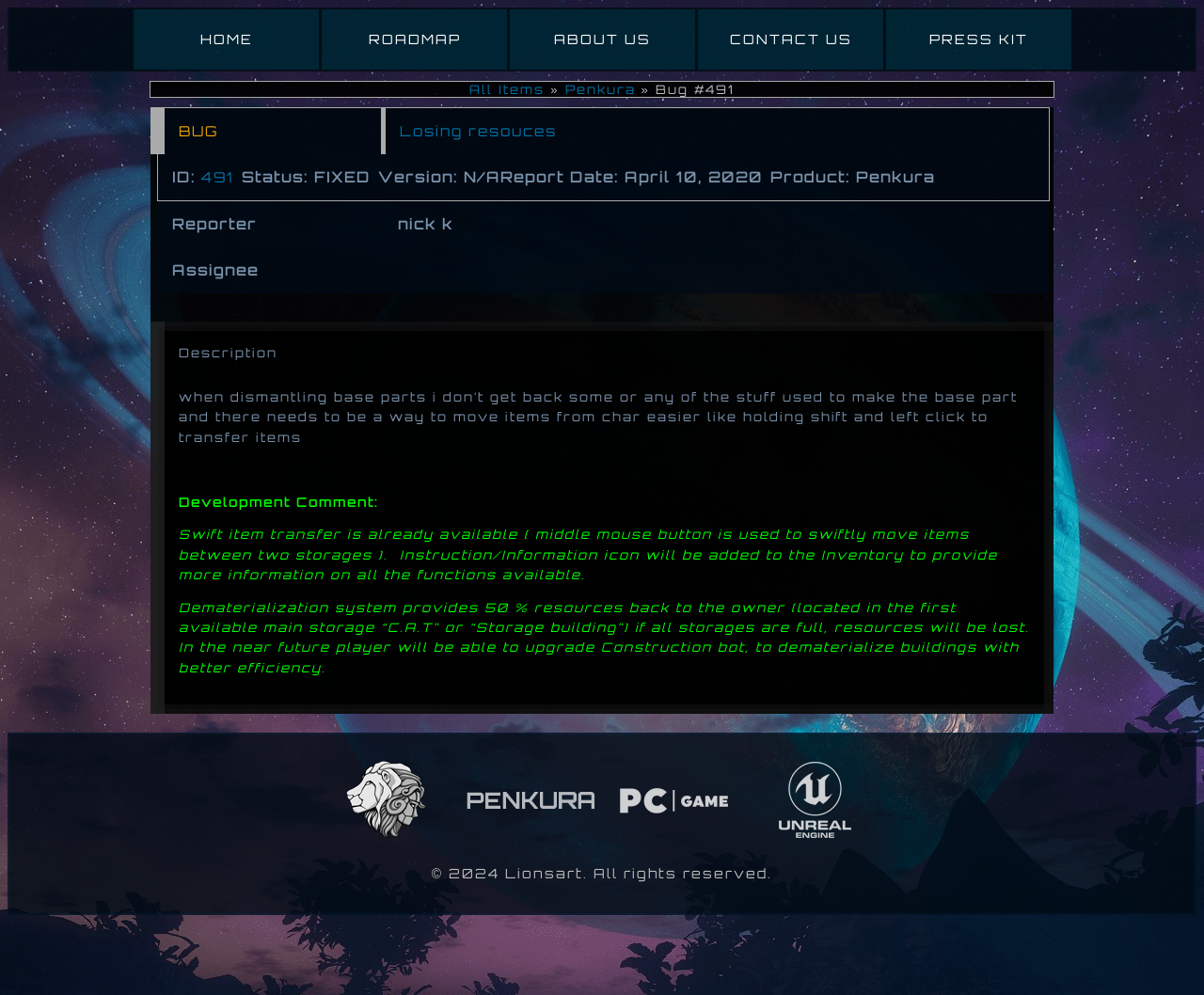Illustrate the webpage with a detailed description.

The webpage is titled "LionsArt" and has a navigation menu at the top with five links: "HOME", "ROADMAP", "ABOUT US", "CONTACT US", and "PRESS KIT", arranged from left to right.

Below the navigation menu, there is a main section that takes up most of the page. Within this section, there is an article with a link to "All Items" and another link to "Penkura" with a bug report number "#491". 

Below these links, there is a table with several rows, each containing information about a bug report. The table has columns for "BUG", "ID", "Status", "Version", "Report Date", "Product", "Reporter", "Assignee", and "Description". The first row has a link to "Losing resources" in the "BUG" column, and the second row has a link to the bug report number "#491" in the "ID" column. The description of the bug report is quite long and provides details about the issue and its resolution.

At the bottom of the page, there is a section with four images arranged horizontally, and a copyright notice that reads "© 2024 Lionsart. All rights reserved."